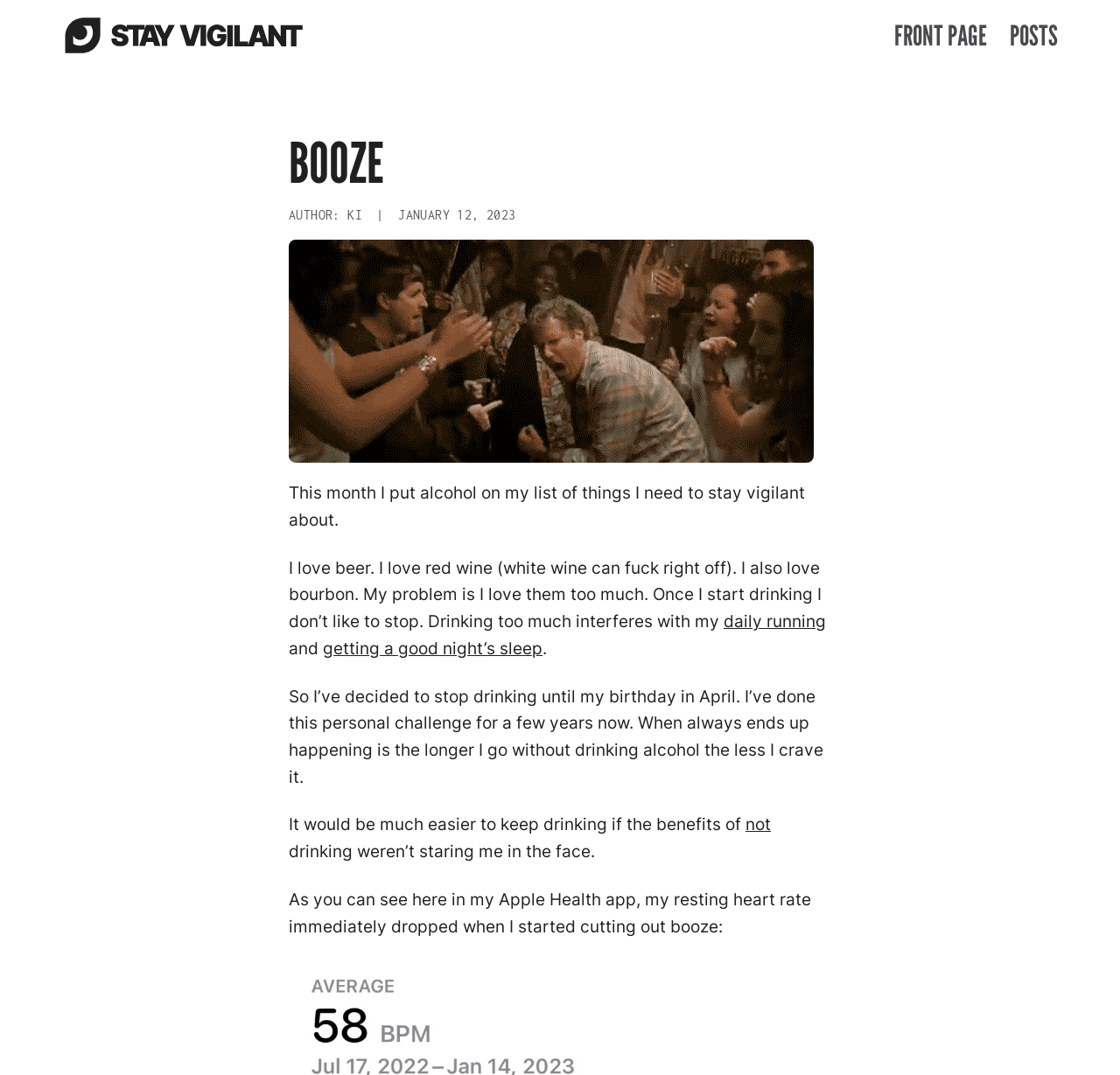Find and provide the bounding box coordinates for the UI element described here: "Front Page". The coordinates should be given as four float numbers between 0 and 1: [left, top, right, bottom].

[0.798, 0.005, 0.882, 0.06]